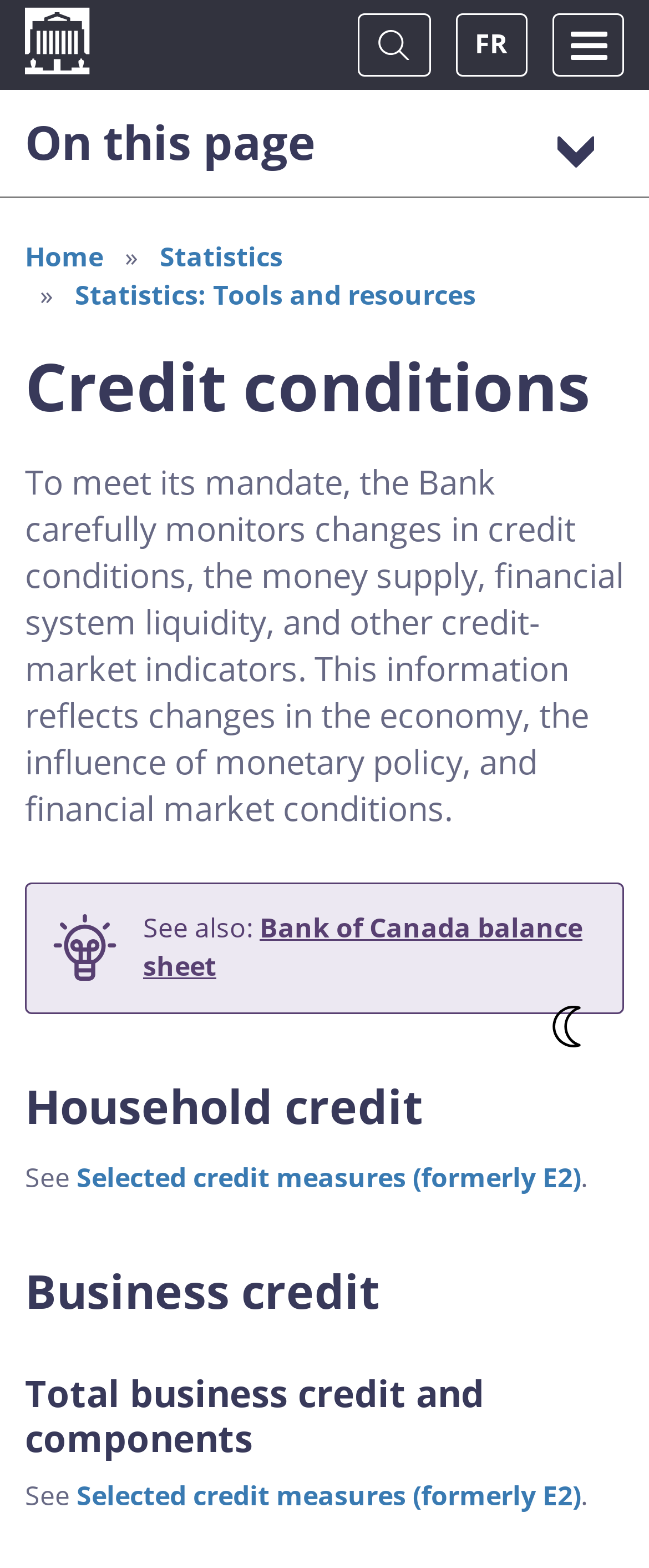Identify the bounding box coordinates for the region of the element that should be clicked to carry out the instruction: "Change theme". The bounding box coordinates should be four float numbers between 0 and 1, i.e., [left, top, right, bottom].

[0.808, 0.625, 0.936, 0.679]